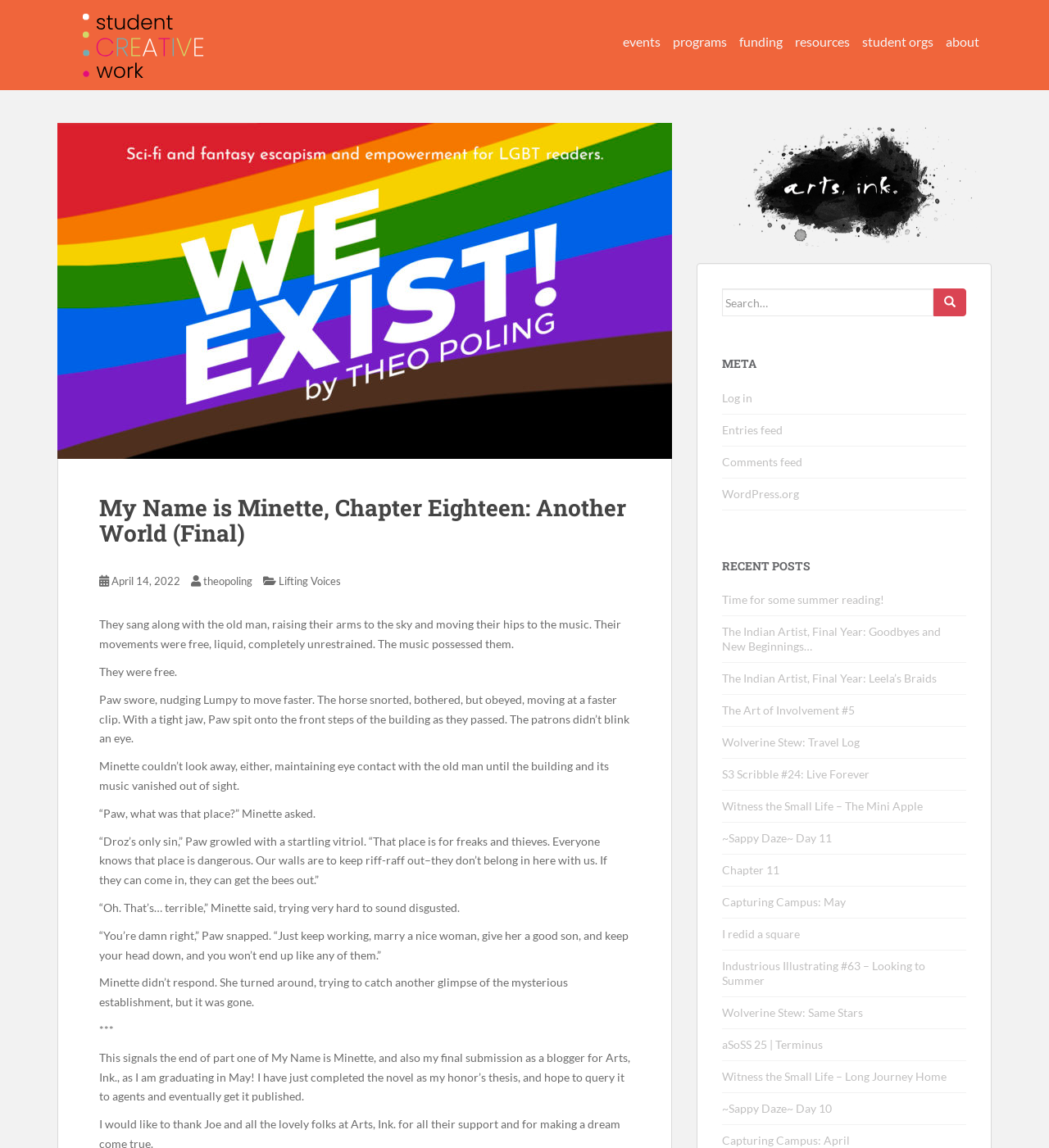Who is the author of this blog?
Identify the answer in the screenshot and reply with a single word or phrase.

theopoling